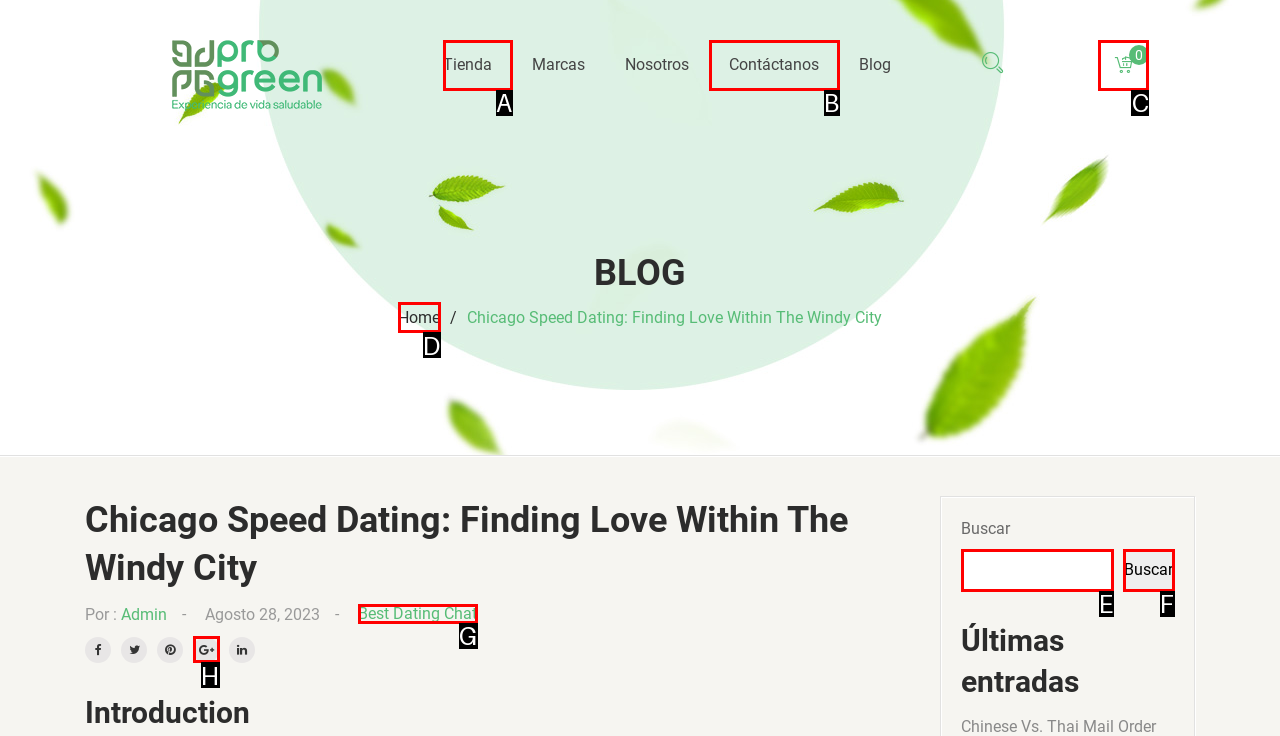Look at the highlighted elements in the screenshot and tell me which letter corresponds to the task: Click on the 'Home' link.

D